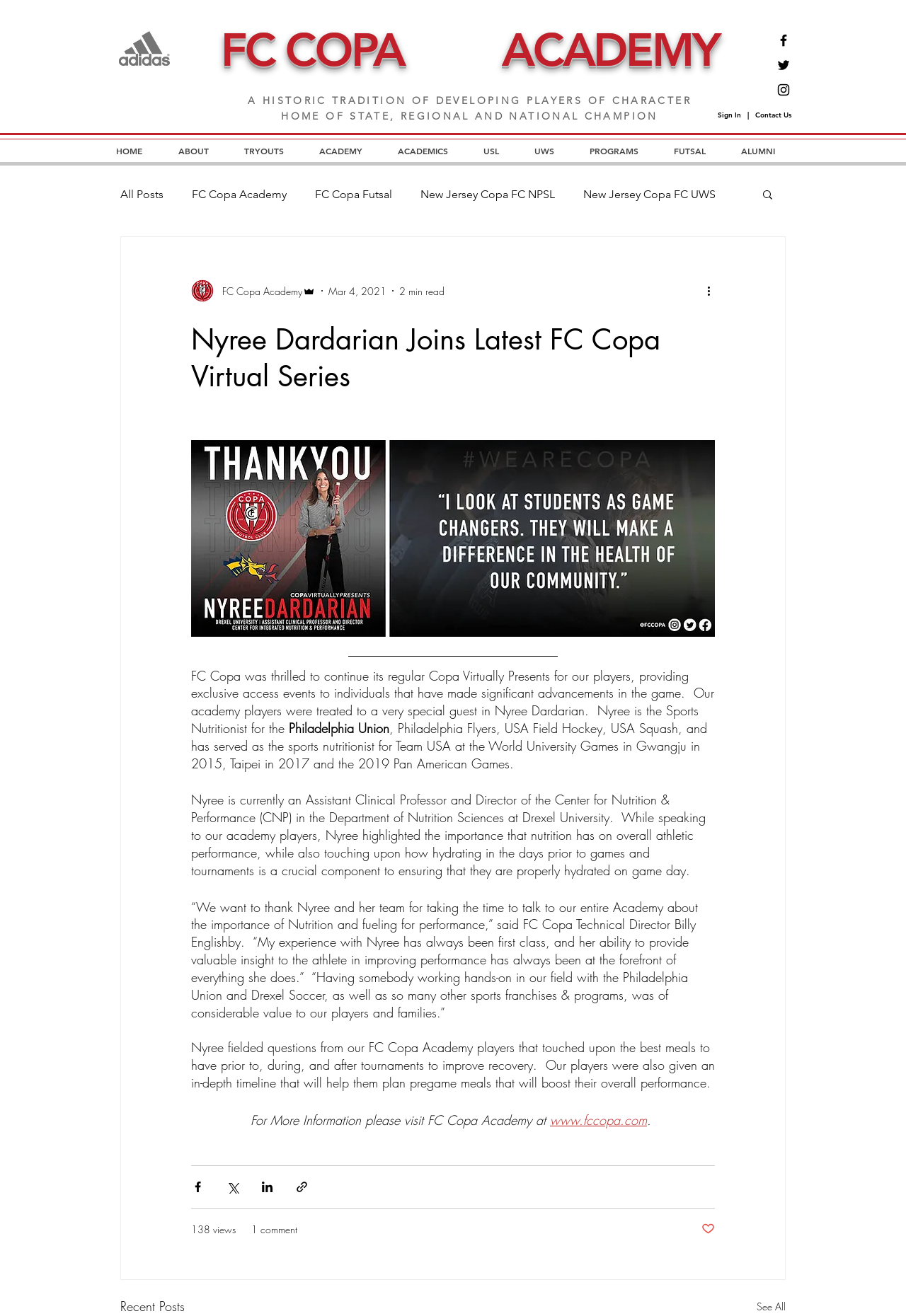Locate the bounding box coordinates of the area that needs to be clicked to fulfill the following instruction: "Visit the HOME page". The coordinates should be in the format of four float numbers between 0 and 1, namely [left, top, right, bottom].

[0.116, 0.109, 0.184, 0.12]